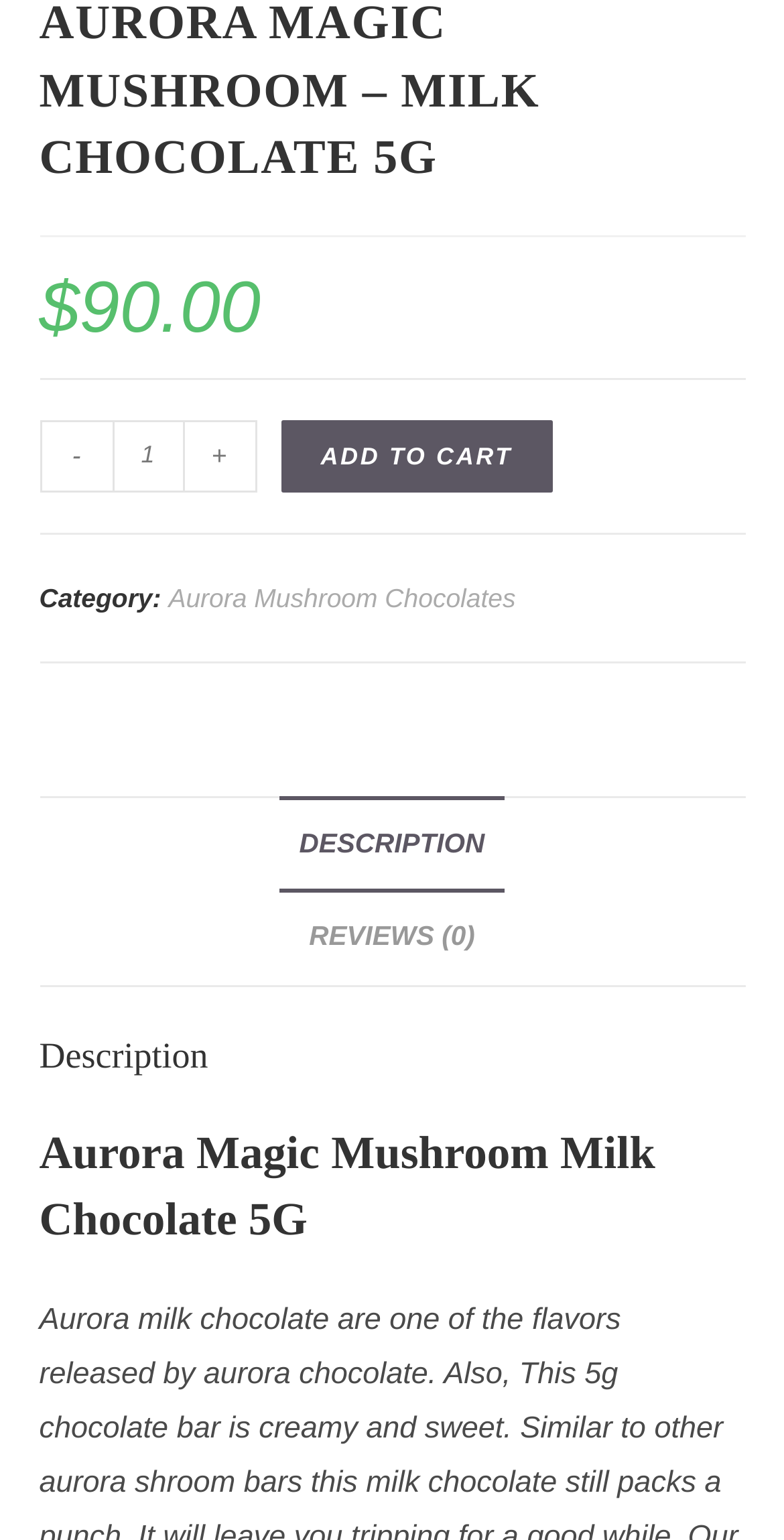Determine the bounding box coordinates for the clickable element to execute this instruction: "follow the alternative link". Provide the coordinates as four float numbers between 0 and 1, i.e., [left, top, right, bottom].

[0.705, 0.279, 0.731, 0.689]